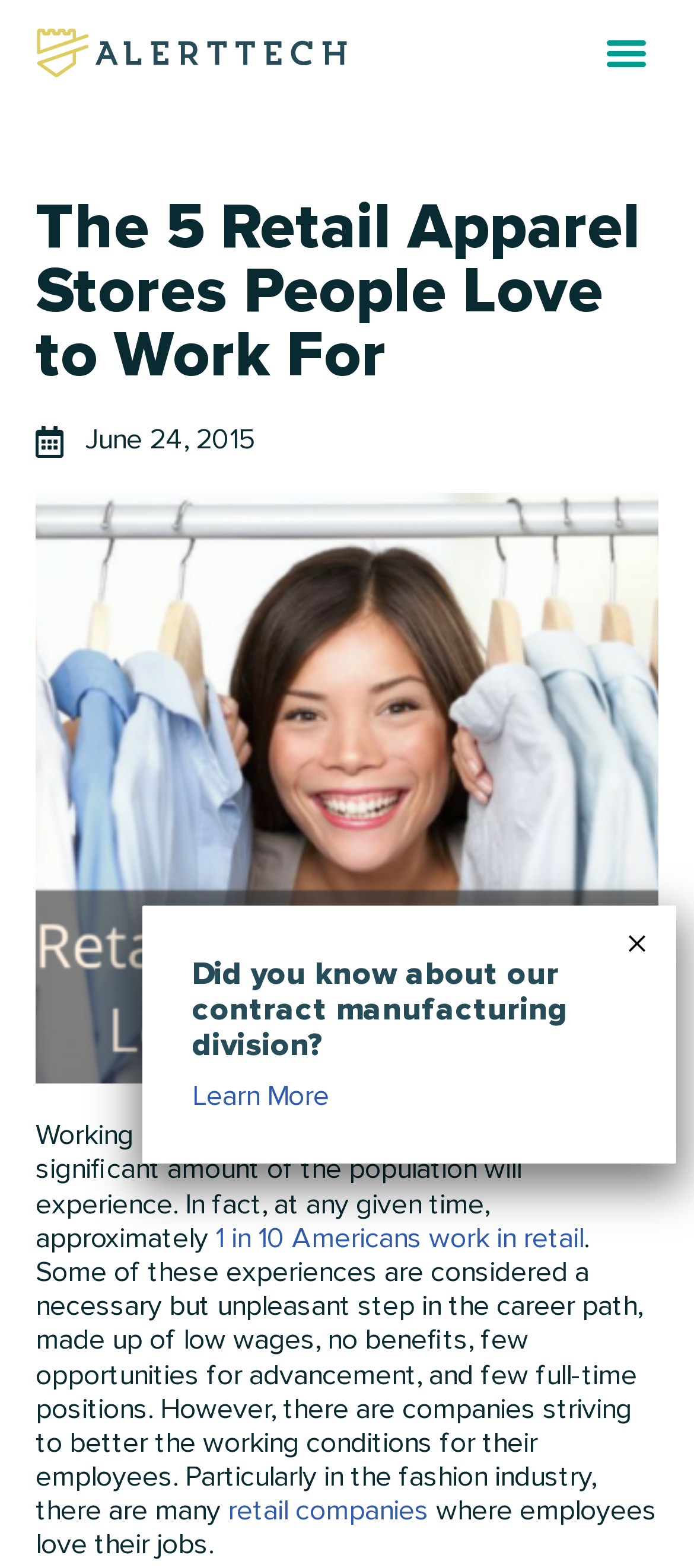Respond with a single word or phrase for the following question: 
Is the article about working in retail?

Yes